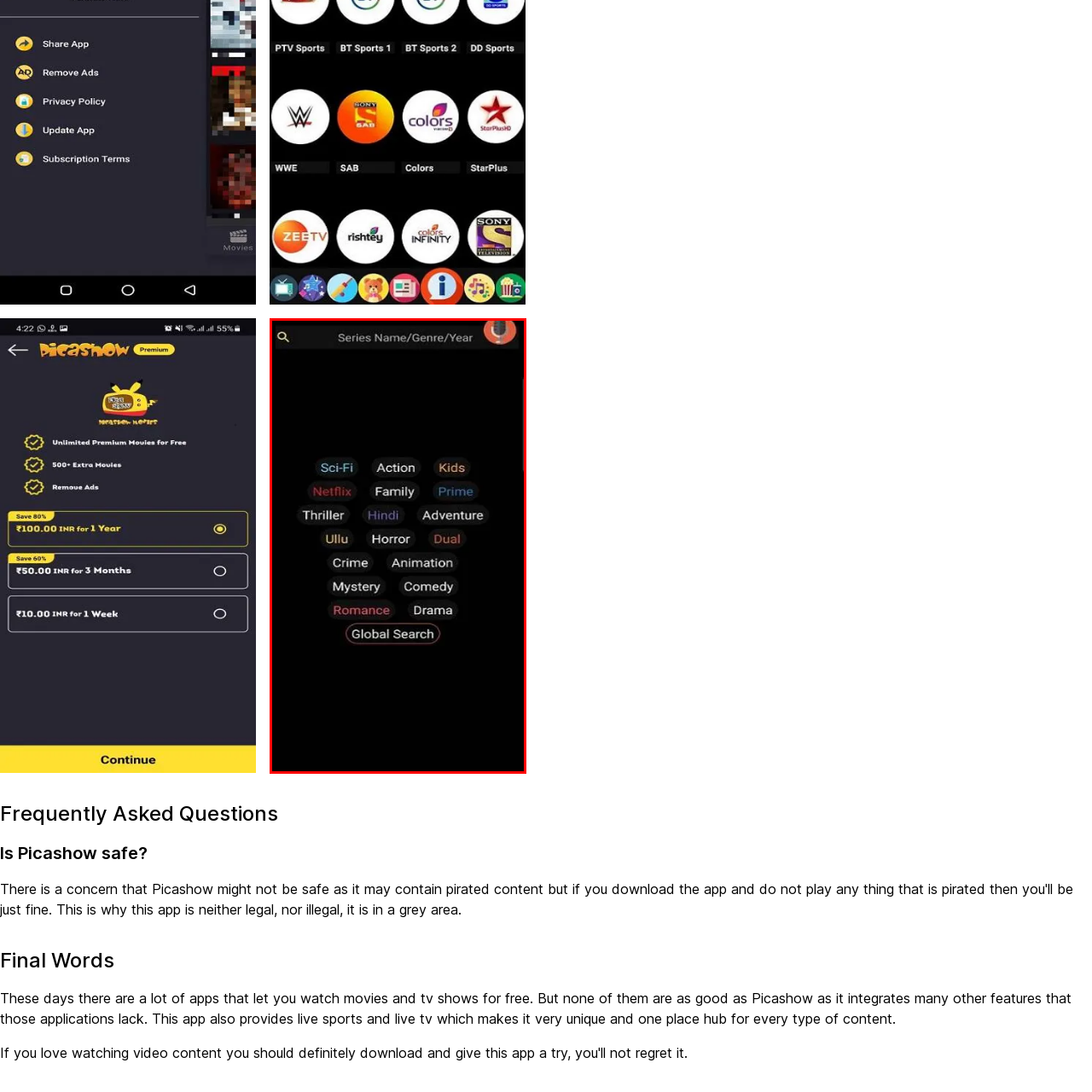Elaborate on the contents of the image marked by the red border.

The image presents a visually engaging layout of various genres and categories available in the Picashow app, designed for easy navigation. Prominently displayed at the top is a search bar labeled "Series Name/Genre/Year," inviting users to explore content based on their preferences. 

The central area features a heart-shaped arrangement of genre labels including "Sci-Fi," "Action," "Kids," "Netflix," "Family," "Prime," "Thriller," "Hindi," "Adventure," "Ullu," "Horror," "Dual," "Crime," "Animation," "Comedy," "Romance," and "Drama." Each label is stylized in distinct colors and fonts, enhancing visibility and engagement.

Additionally, a "Global Search" tag stands out, likely designed to offer a comprehensive search feature encompassing all available categories. The black background contrasts sharply with the colorful labels, making the interface user-friendly and modern. This layout not only highlights Picashow's extensive content library but also emphasizes its focus on user accessibility for discovering entertainment options.